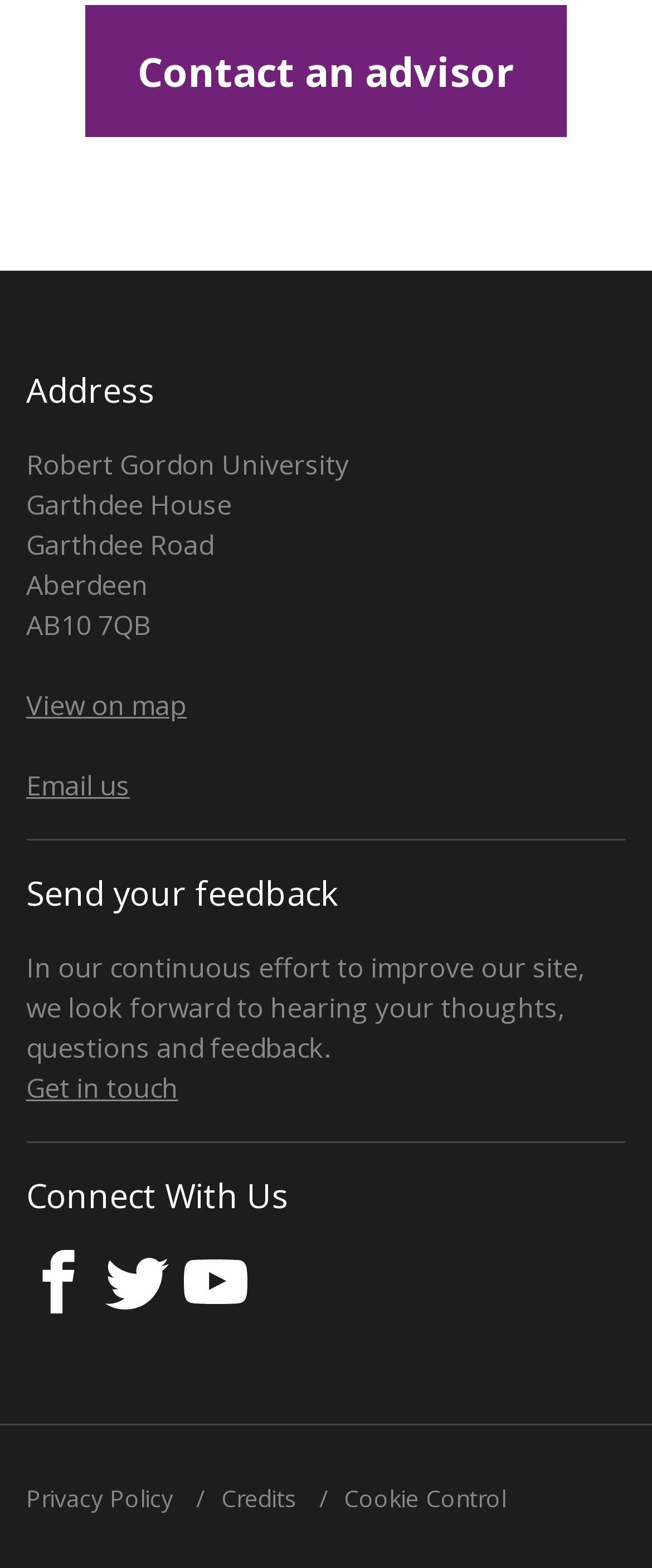Determine the bounding box coordinates of the region to click in order to accomplish the following instruction: "Contact an advisor". Provide the coordinates as four float numbers between 0 and 1, specifically [left, top, right, bottom].

[0.132, 0.003, 0.868, 0.088]